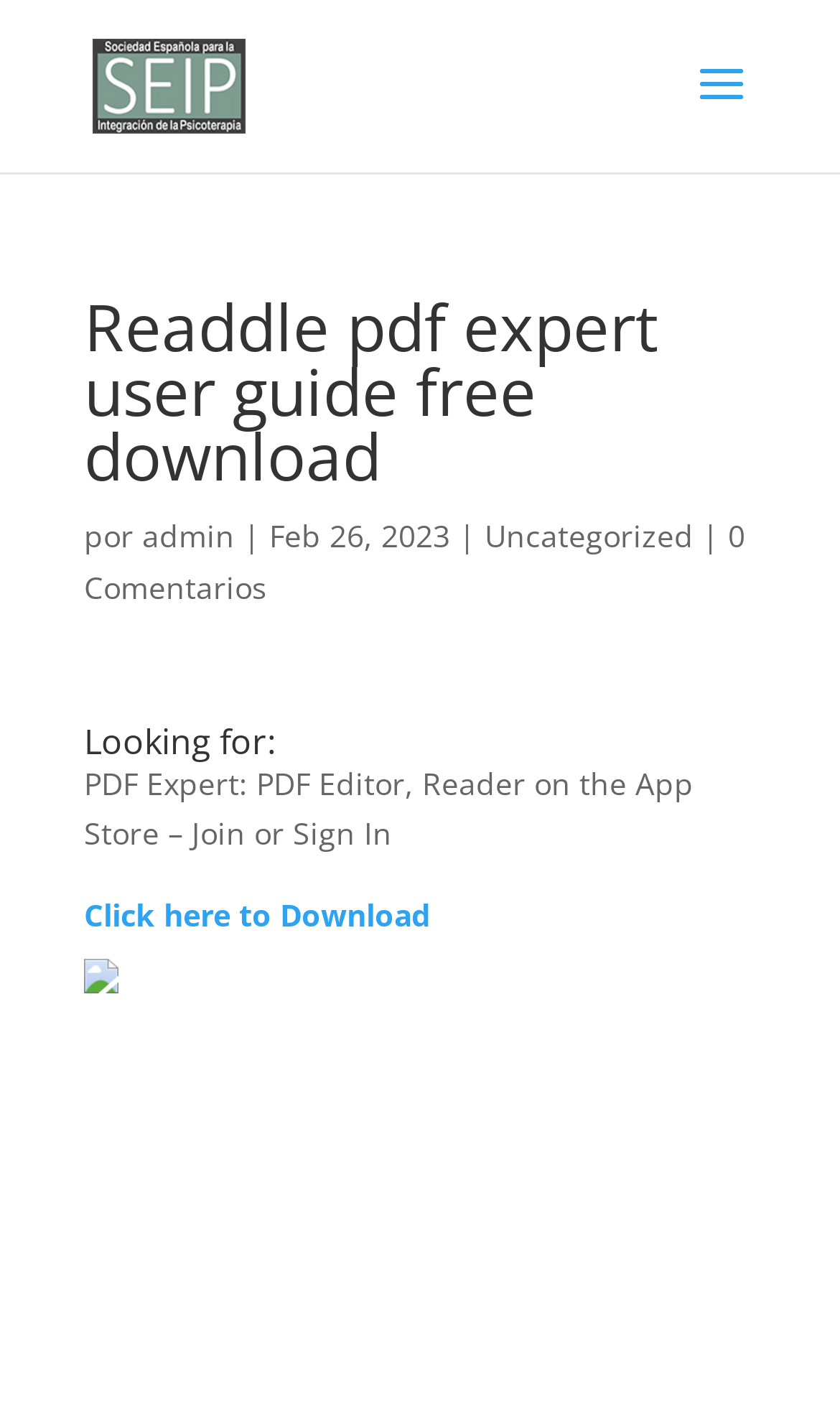Please give a one-word or short phrase response to the following question: 
What is the date of the latest article?

Feb 26, 2023